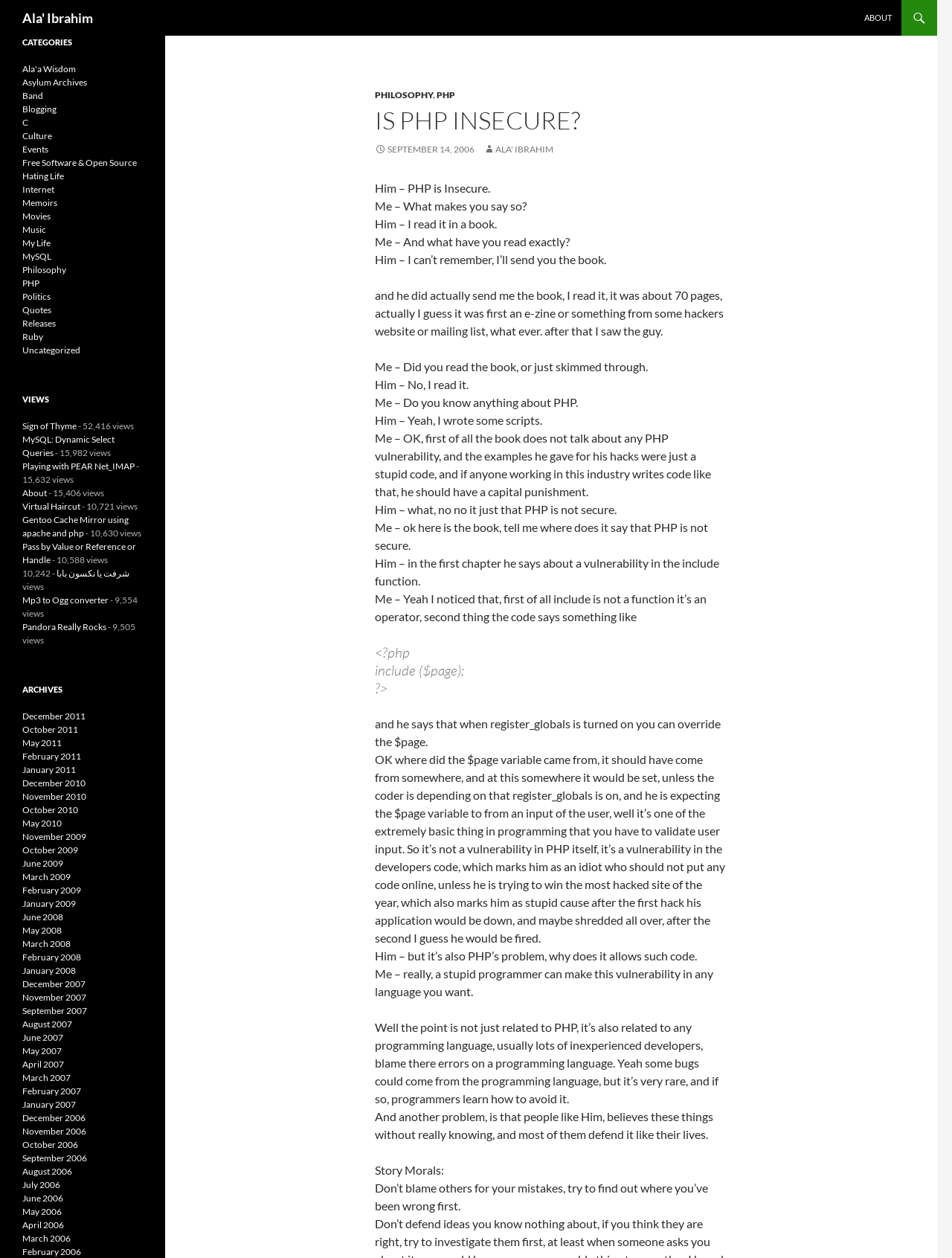Explain the webpage's design and content in an elaborate manner.

This webpage is a blog post titled "Is PHP Insecure?" by Ala' Ibrahim. At the top, there is a heading with the author's name, "Ala' Ibrahim", which is also a link. To the right of the author's name, there is a link to "ABOUT" which, when clicked, reveals a dropdown menu with links to various categories such as "PHILOSOPHY", "PHP", and others.

Below the author's name, there is a heading "IS PHP INSECURE?" followed by a conversation between two people, "Him" and "Me", discussing the security of PHP. The conversation is presented in a question-and-answer format, with each person's responses indented below the other's.

The conversation revolves around the topic of PHP security, with "Him" claiming that PHP is insecure and "Me" refuting this claim, pointing out that the issue lies with the developer's code rather than PHP itself. The conversation includes code examples and explanations of PHP vulnerabilities.

To the left of the conversation, there are several headings and links, including "CATEGORIES", "VIEWS", and others. Under "CATEGORIES", there are links to various categories such as "Ala'a Wisdom", "Asylum Archives", "Band", and others. Under "VIEWS", there are links to popular posts, including "Sign of Thyme", "MySQL: Dynamic Select Queries", and others, along with the number of views for each post.

Overall, the webpage is a blog post discussing PHP security, with a conversation between two people and links to related categories and popular posts.